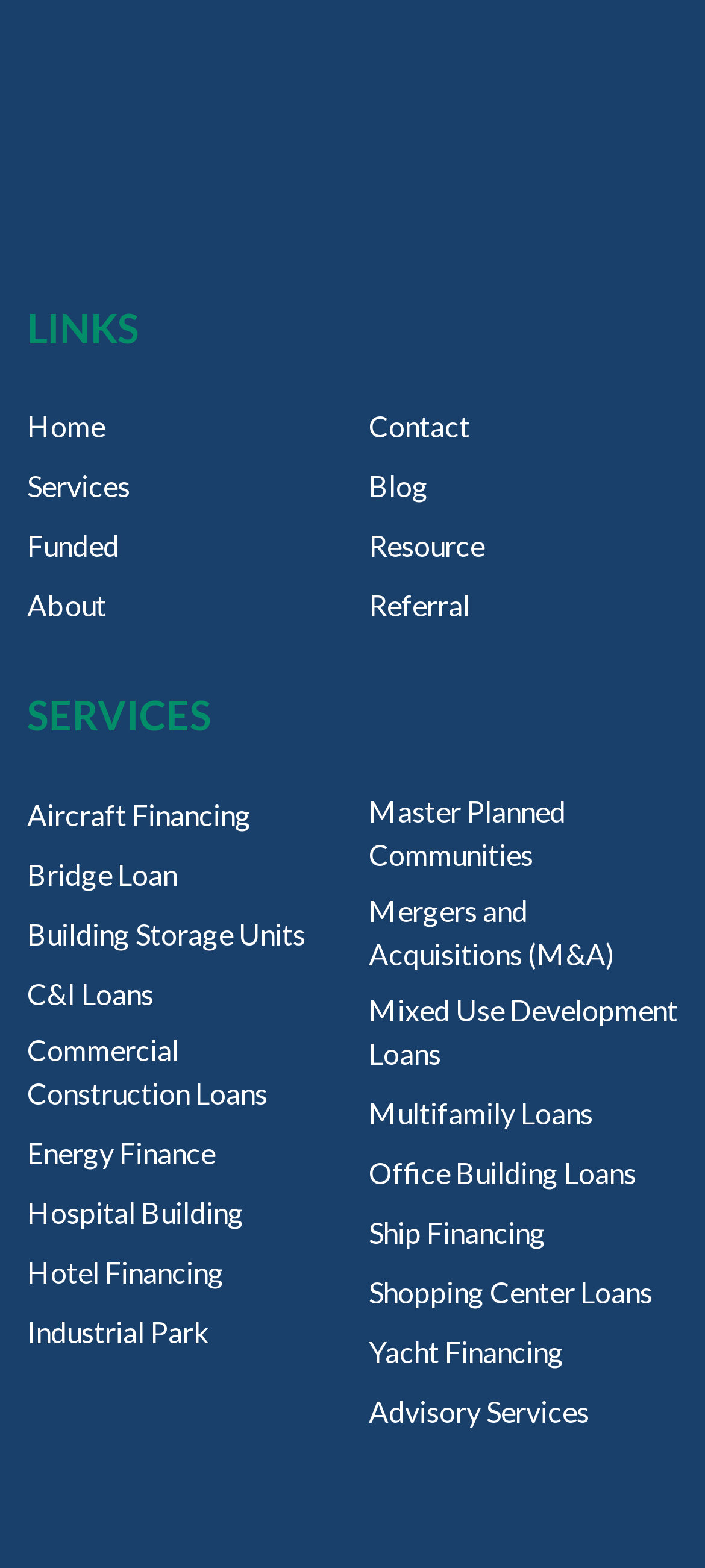Provide a one-word or one-phrase answer to the question:
Is there a link to a blog?

Yes